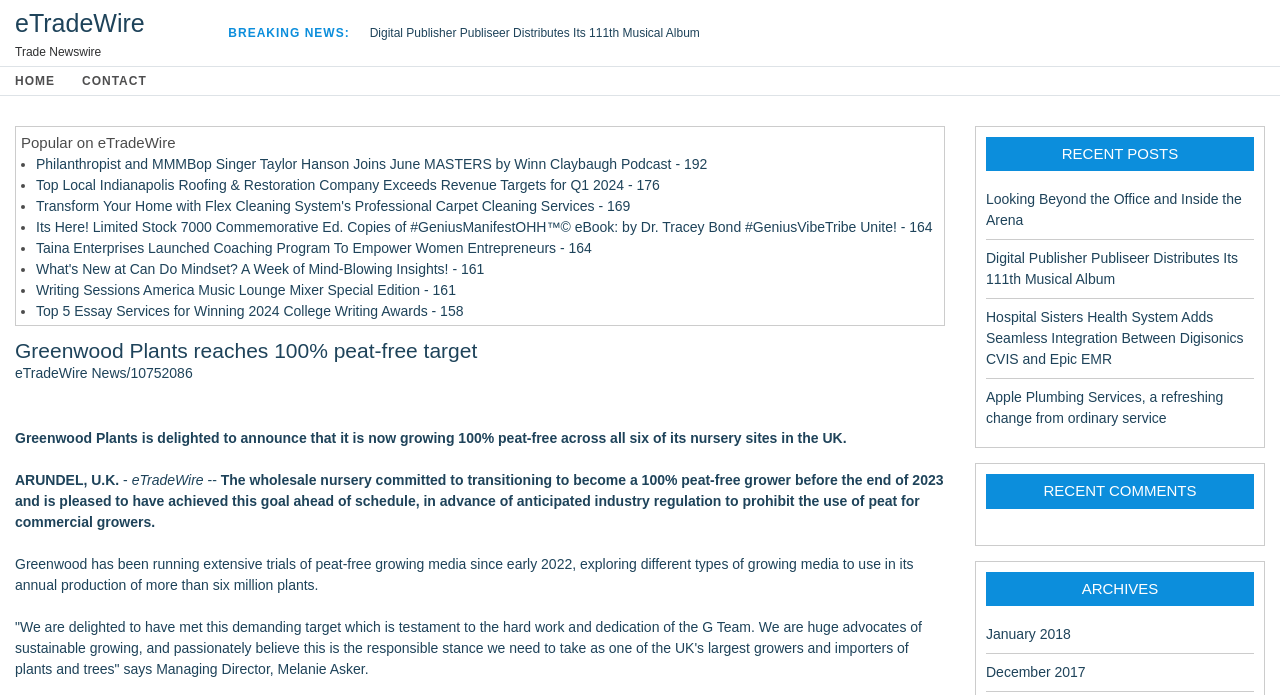What is the name of the news website?
Look at the image and respond with a one-word or short phrase answer.

eTradeWire